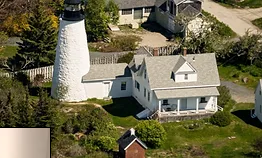Please examine the image and provide a detailed answer to the question: What type of environment is the lighthouse situated in?

The image showcases a picturesque aerial view of a lighthouse set against a backdrop of lush greenery, with bushes and trees surrounding the area, which suggests that the lighthouse is situated in a seaside or coastal environment.